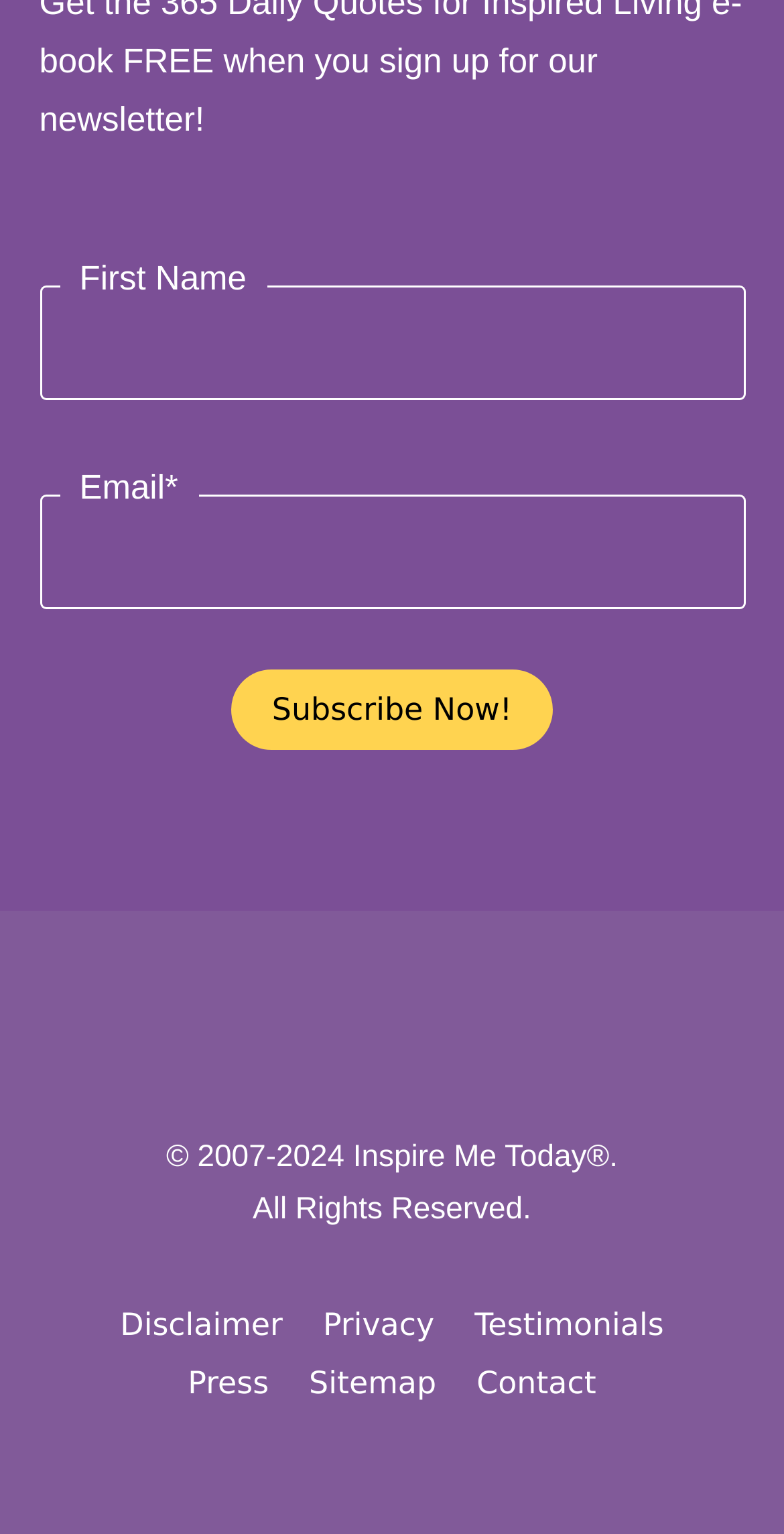Please identify the bounding box coordinates of the element I should click to complete this instruction: 'Enter first name'. The coordinates should be given as four float numbers between 0 and 1, like this: [left, top, right, bottom].

[0.05, 0.186, 0.95, 0.261]